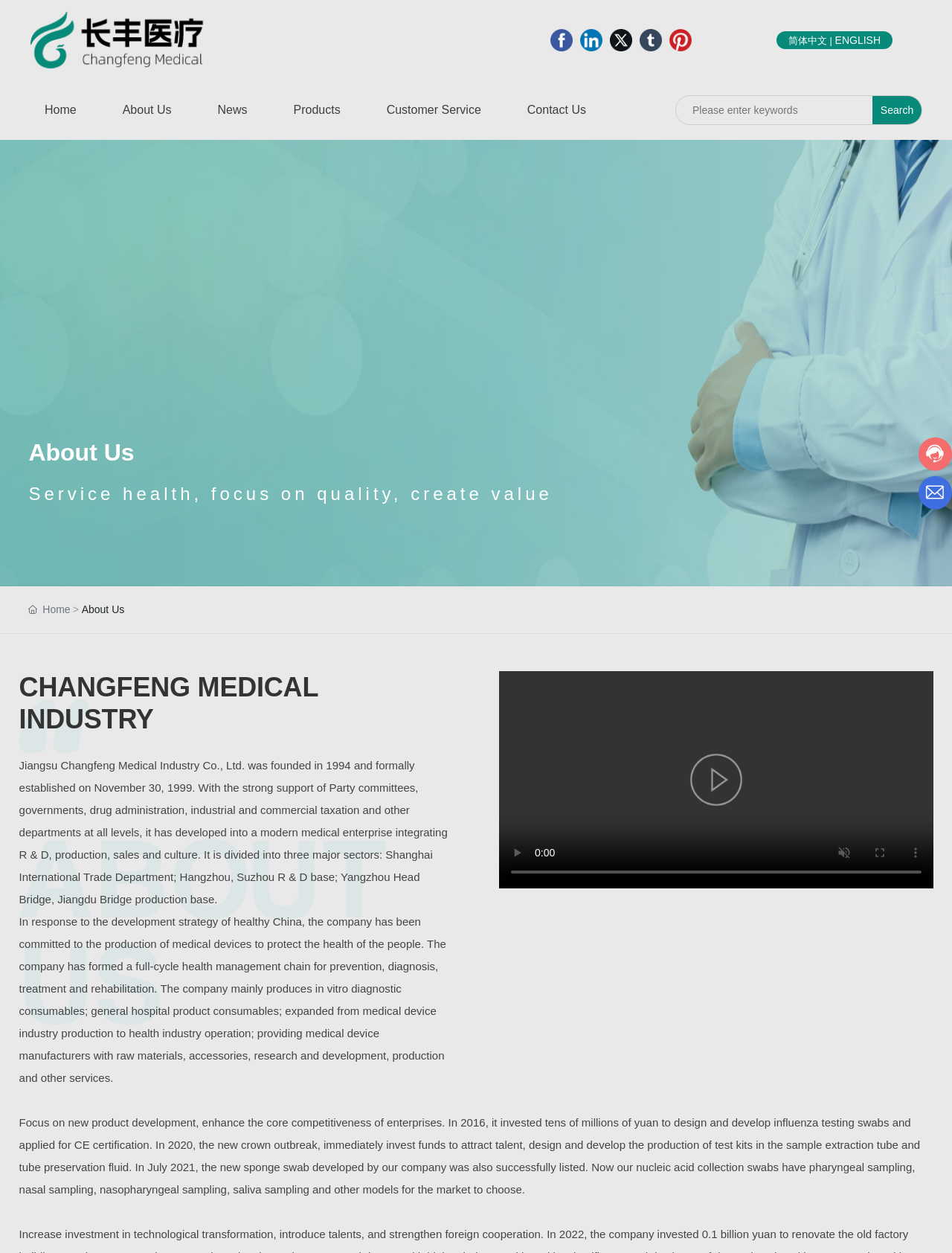Please identify the bounding box coordinates of the region to click in order to complete the task: "Go to the Home page". The coordinates must be four float numbers between 0 and 1, specified as [left, top, right, bottom].

[0.031, 0.064, 0.096, 0.112]